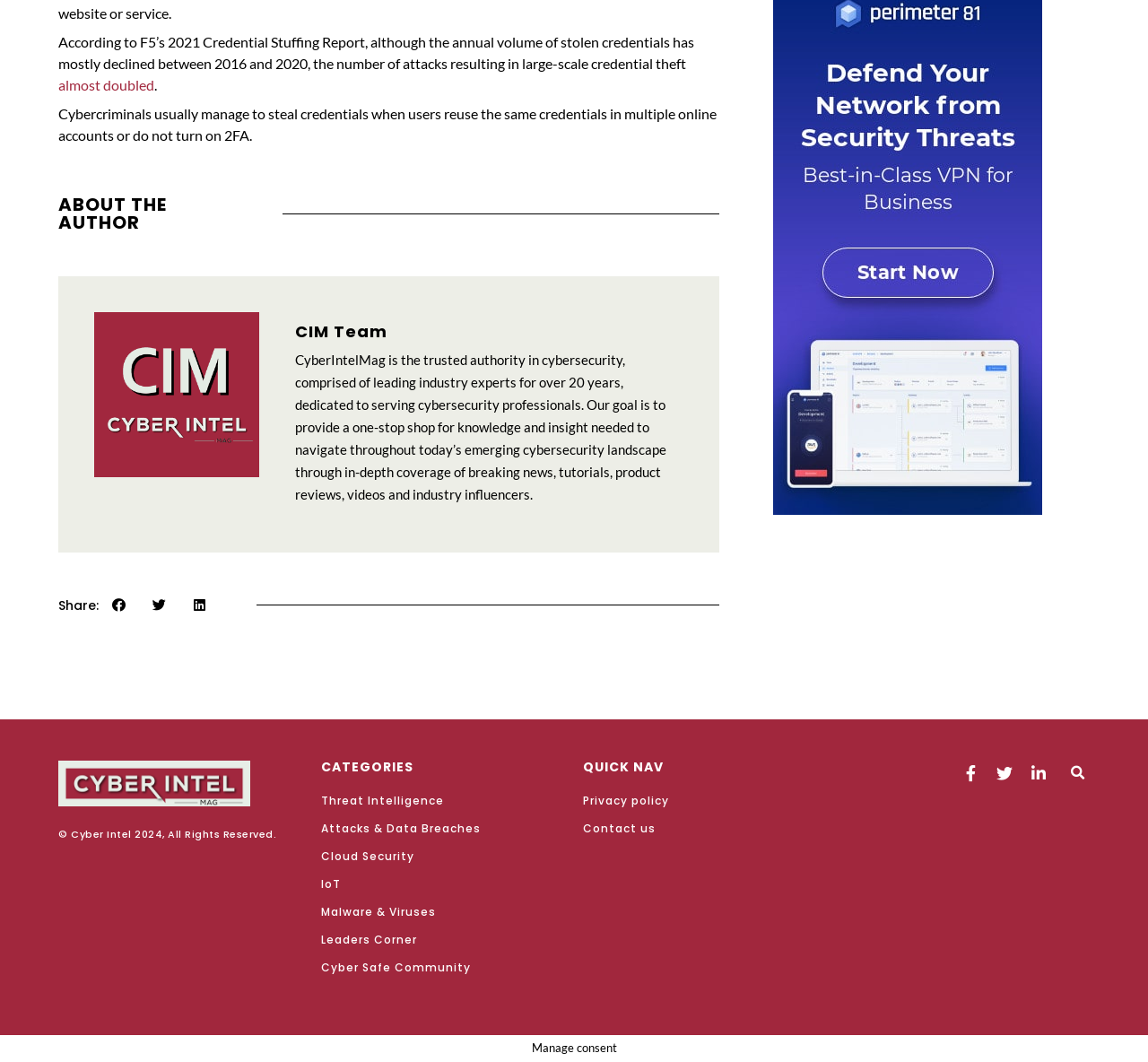Please mark the clickable region by giving the bounding box coordinates needed to complete this instruction: "Visit the Threat Intelligence category".

[0.279, 0.746, 0.492, 0.763]